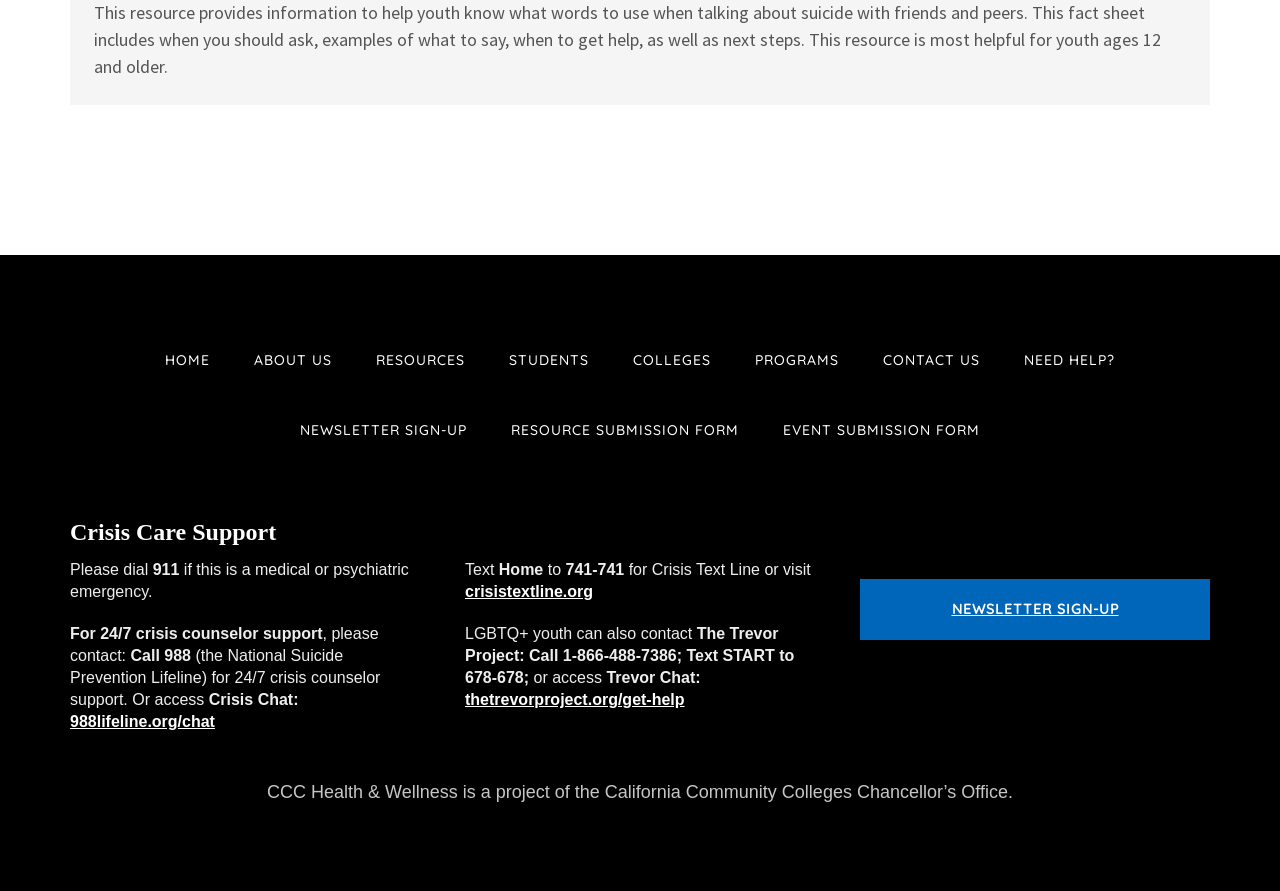Locate the bounding box of the UI element defined by this description: "Programs". The coordinates should be given as four float numbers between 0 and 1, formatted as [left, top, right, bottom].

[0.586, 0.382, 0.659, 0.426]